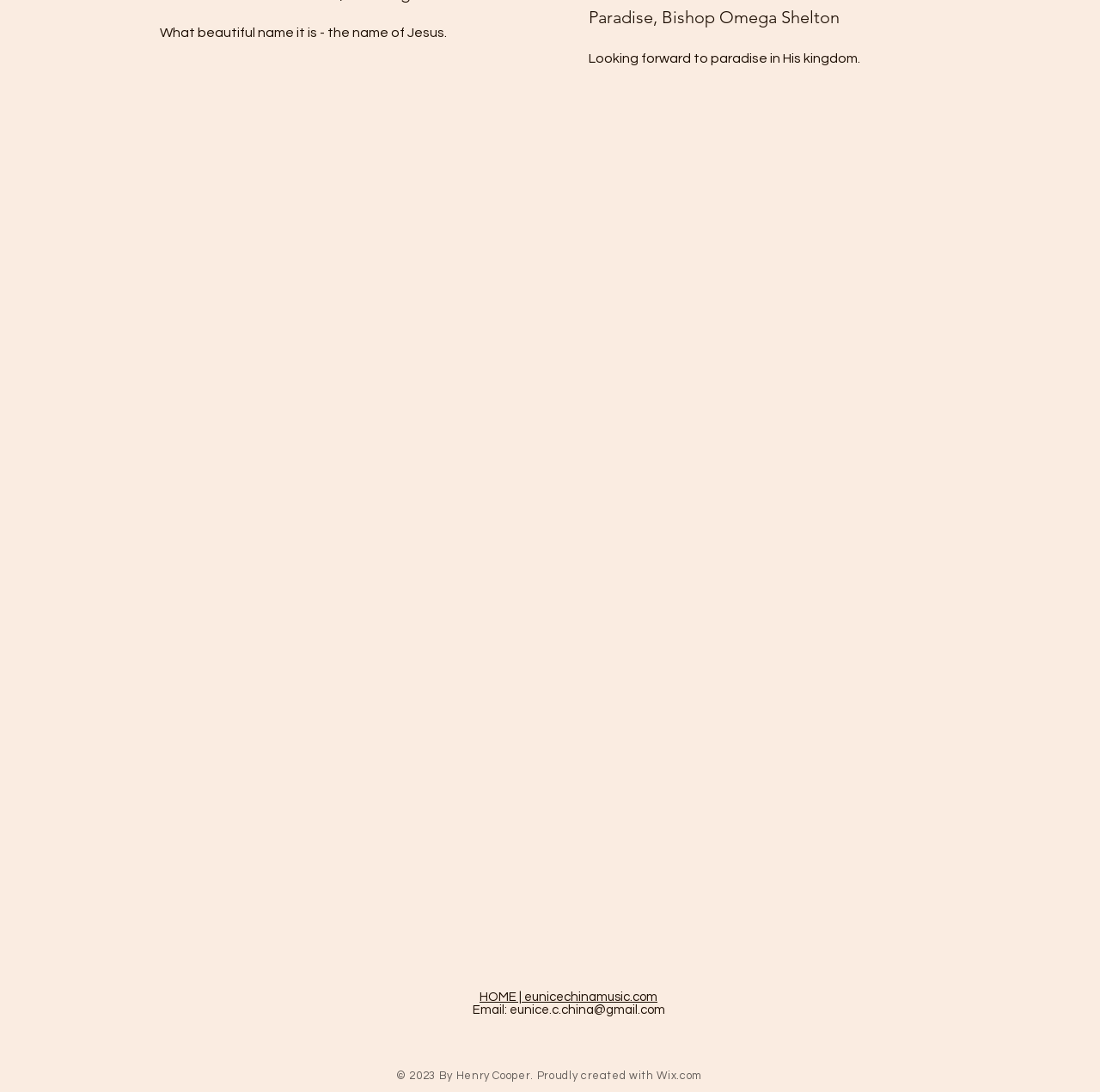Identify the bounding box of the UI element described as follows: "HOME | eunicechinamusic.com". Provide the coordinates as four float numbers in the range of 0 to 1 [left, top, right, bottom].

[0.436, 0.907, 0.598, 0.919]